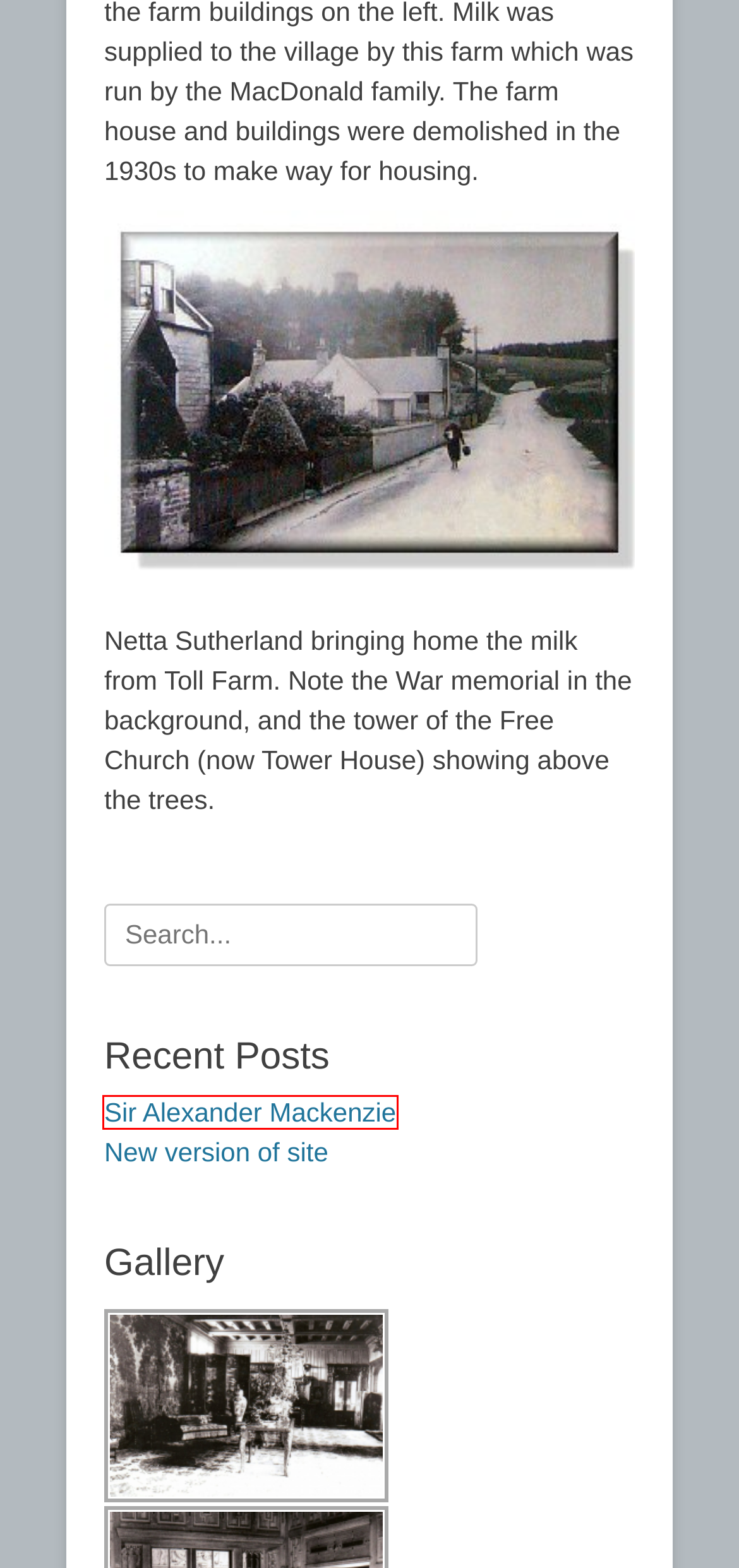Examine the screenshot of a webpage with a red bounding box around an element. Then, select the webpage description that best represents the new page after clicking the highlighted element. Here are the descriptions:
A. High Street – Avoch's heritage
B. Sir Alexander Mackenzie – Avoch's heritage
C. James Douglas Fletcher – Avoch's heritage
D. People – Avoch's heritage
E. Curriculum – Avoch's heritage
F. Meal Mill – Avoch's heritage
G. New version of site – Avoch's heritage
H. Free and Premium Responsive WordPress Themes | Catch Themes

B